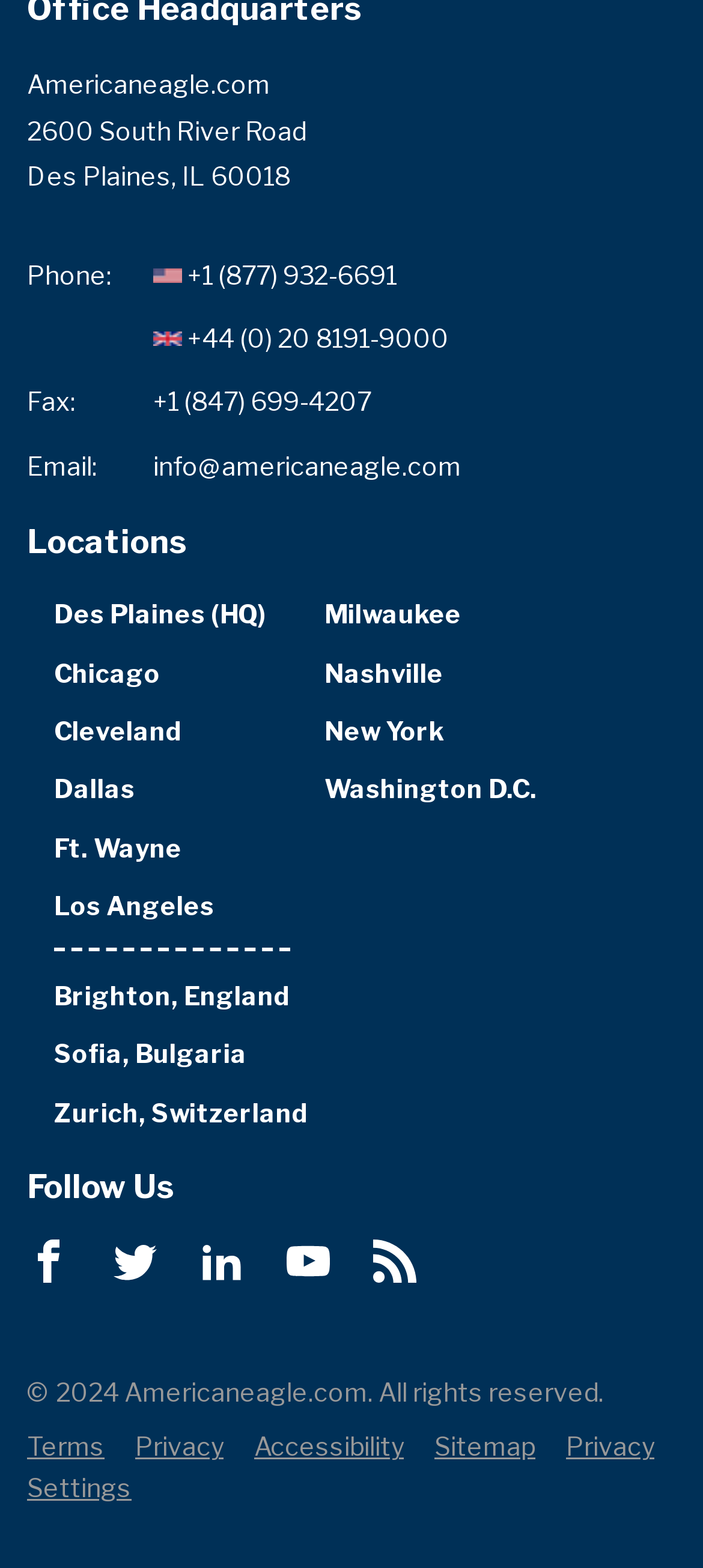Provide the bounding box coordinates, formatted as (top-left x, top-left y, bottom-right x, bottom-right y), with all values being floating point numbers between 0 and 1. Identify the bounding box of the UI element that matches the description: Des Plaines (HQ)

[0.077, 0.382, 0.379, 0.401]